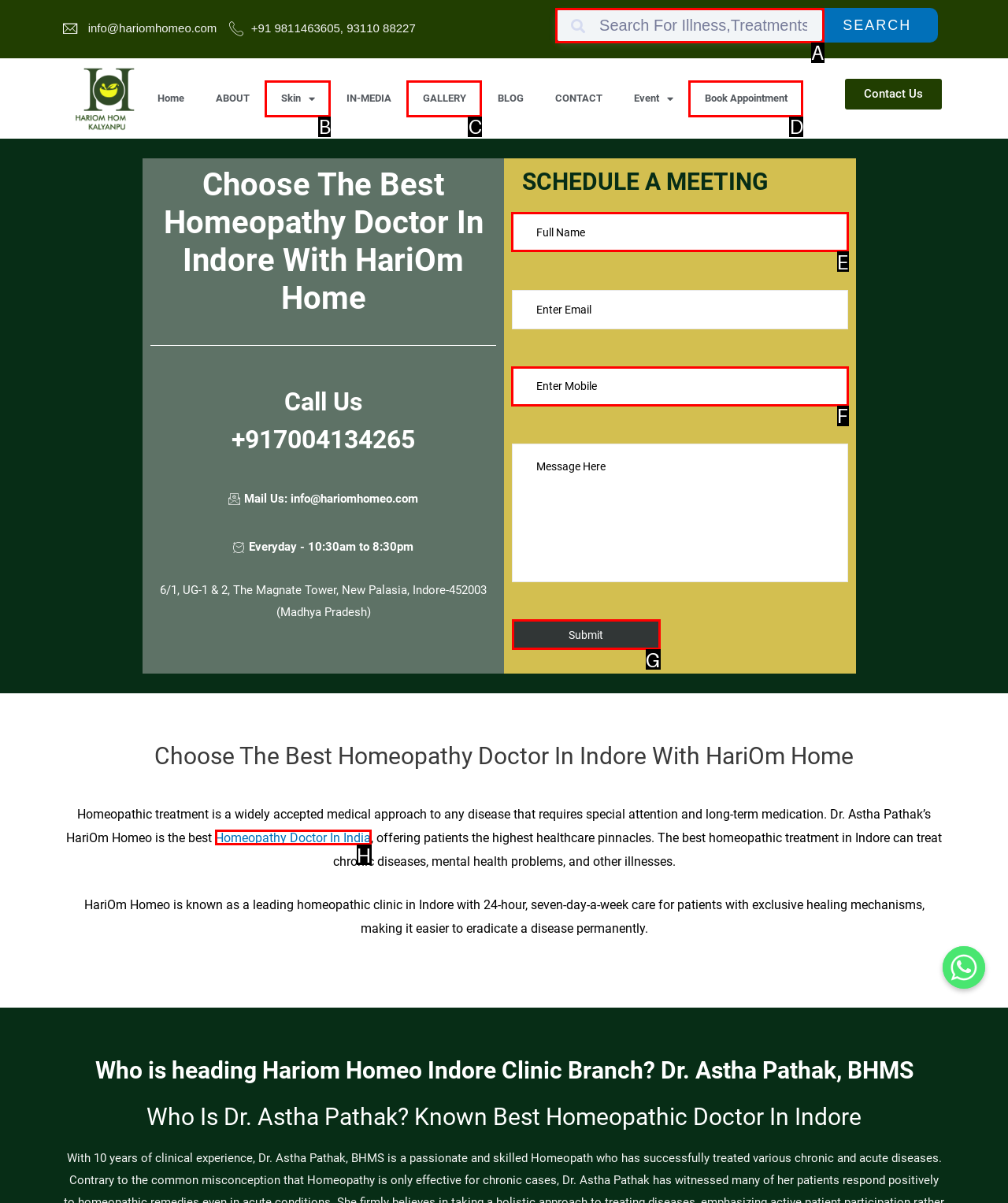Tell me which letter corresponds to the UI element that will allow you to Submit the meeting request form. Answer with the letter directly.

G